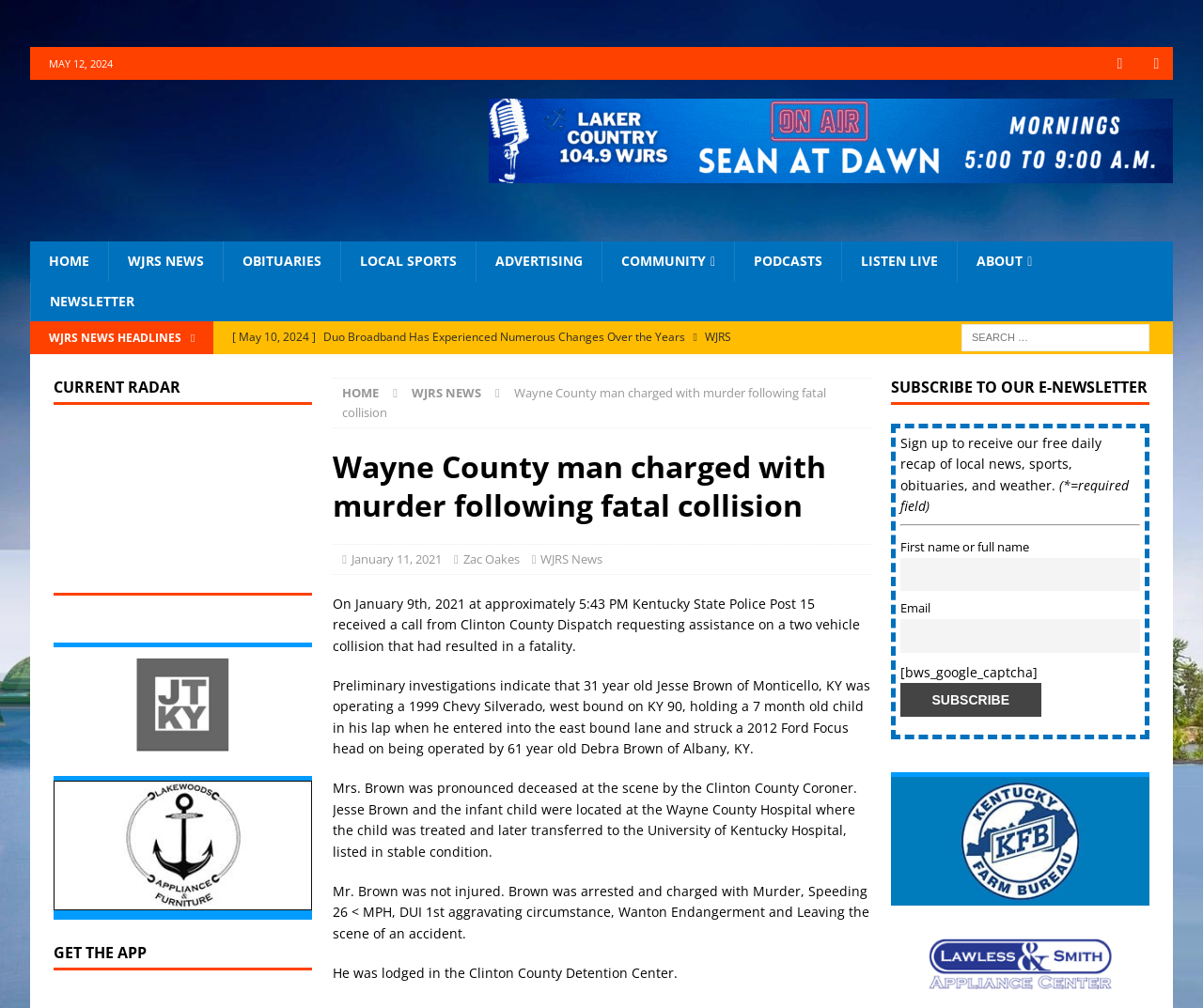Given the element description Zac Oakes, predict the bounding box coordinates for the UI element in the webpage screenshot. The format should be (top-left x, top-left y, bottom-right x, bottom-right y), and the values should be between 0 and 1.

[0.385, 0.546, 0.432, 0.563]